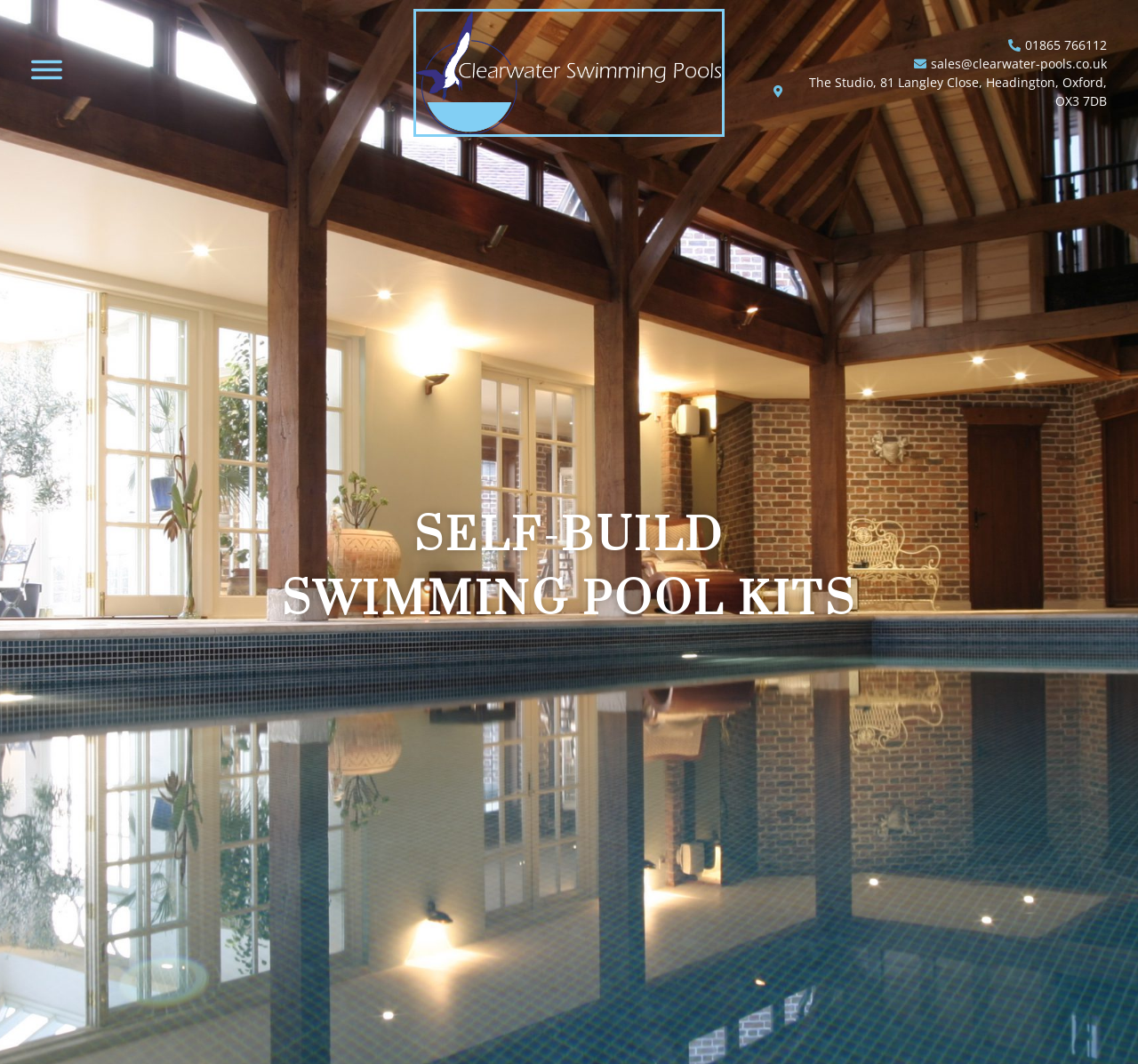Please provide the bounding box coordinates in the format (top-left x, top-left y, bottom-right x, bottom-right y). Remember, all values are floating point numbers between 0 and 1. What is the bounding box coordinate of the region described as: alt="CW Logo white larger"

[0.363, 0.008, 0.637, 0.129]